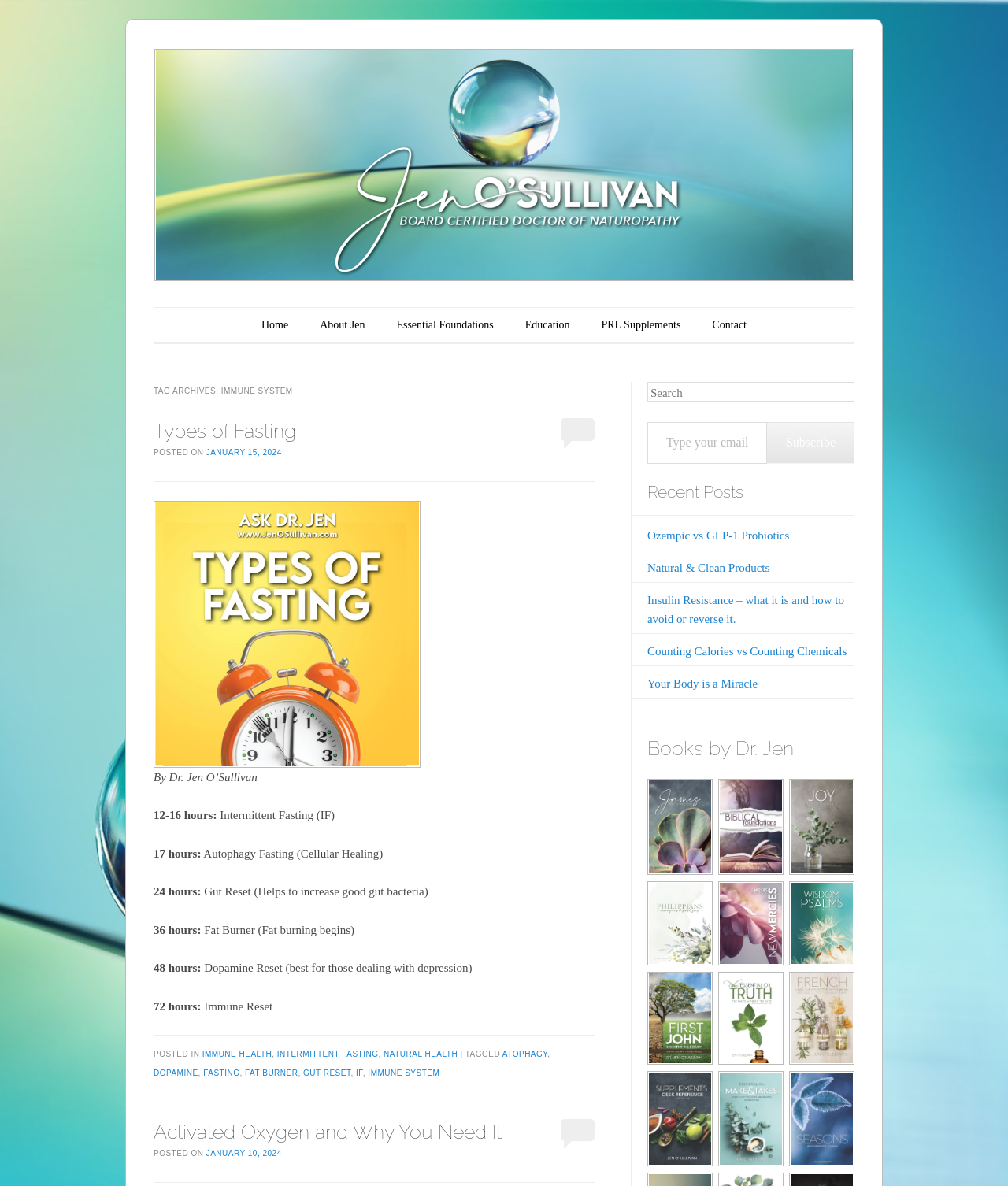Identify the bounding box coordinates of the part that should be clicked to carry out this instruction: "Read the article about Types of Fasting".

[0.152, 0.354, 0.294, 0.373]